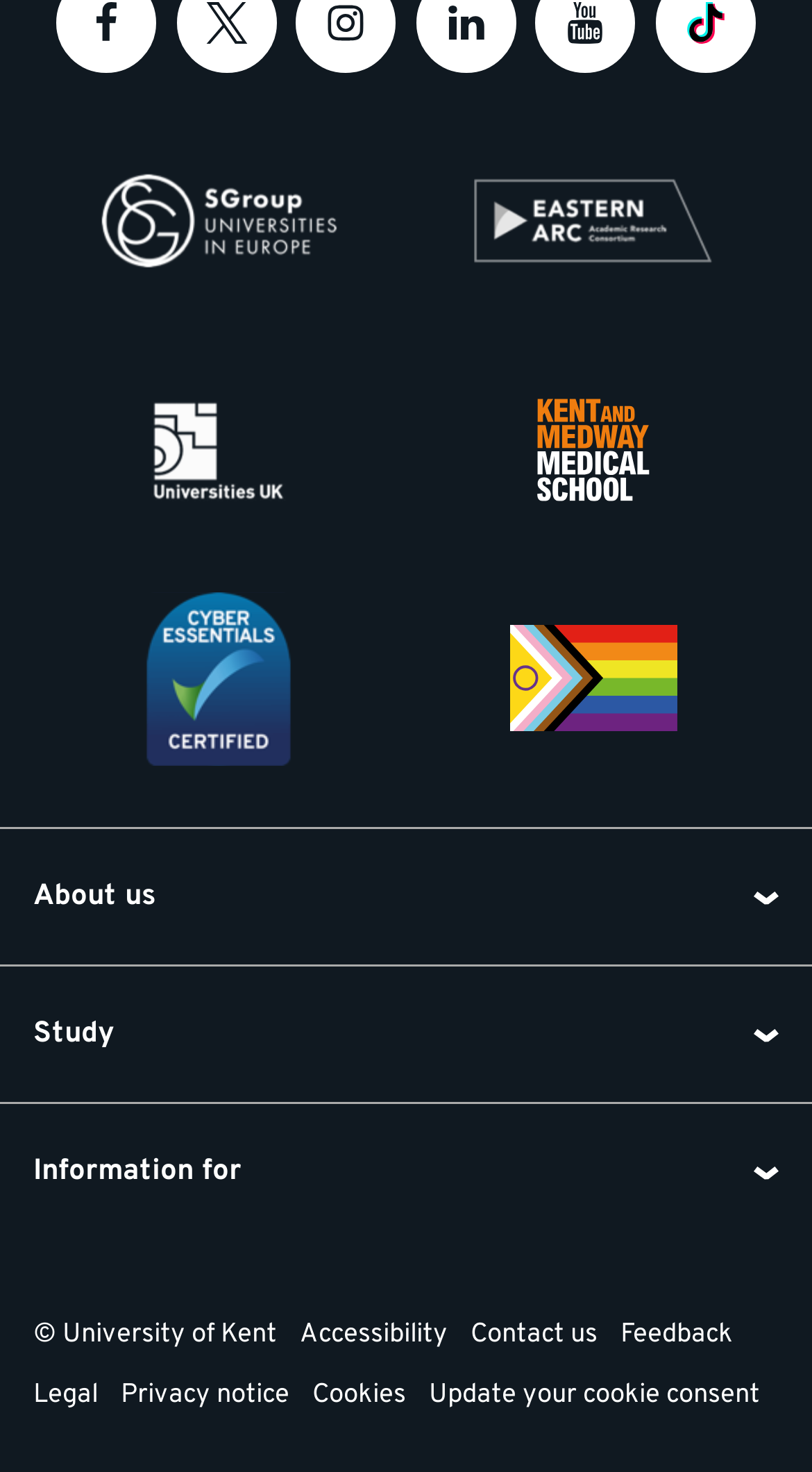Identify the coordinates of the bounding box for the element that must be clicked to accomplish the instruction: "Contact us".

[0.579, 0.887, 0.736, 0.929]